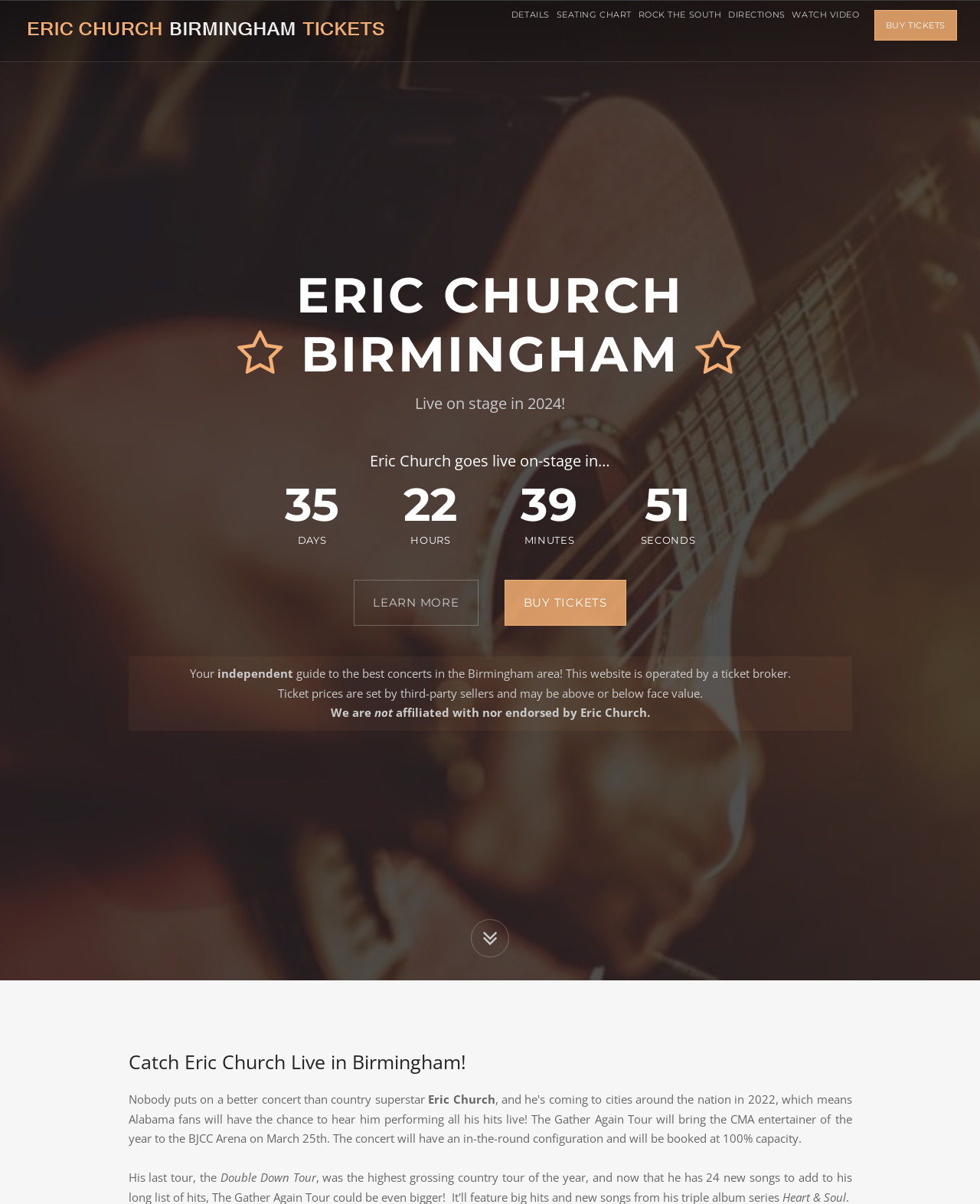Please determine the bounding box coordinates for the element that should be clicked to follow these instructions: "Click Eric Church Birmingham Tickets".

[0.012, 0.0, 0.407, 0.051]